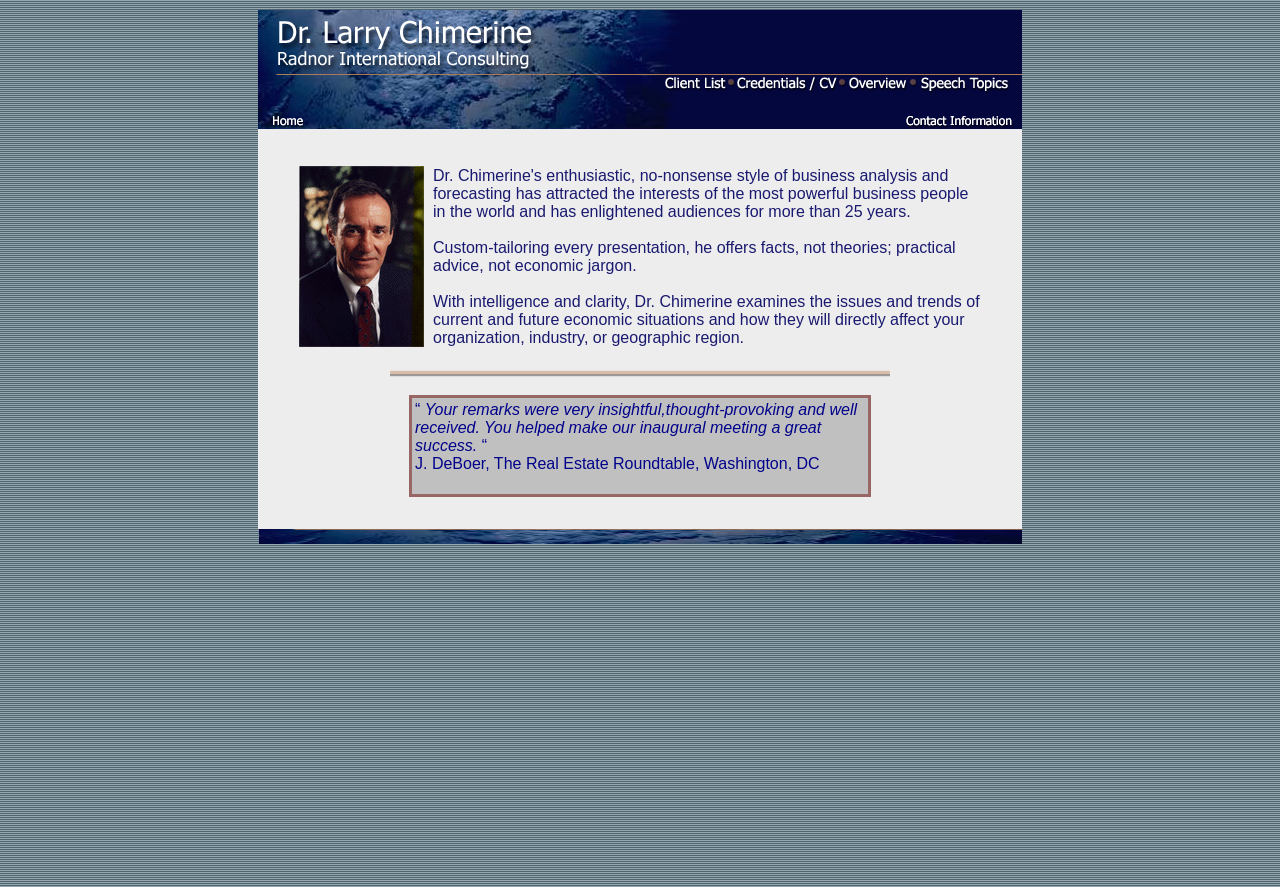Use one word or a short phrase to answer the question provided: 
What is the purpose of Dr. Chimerine's analysis?

To examine economic situations